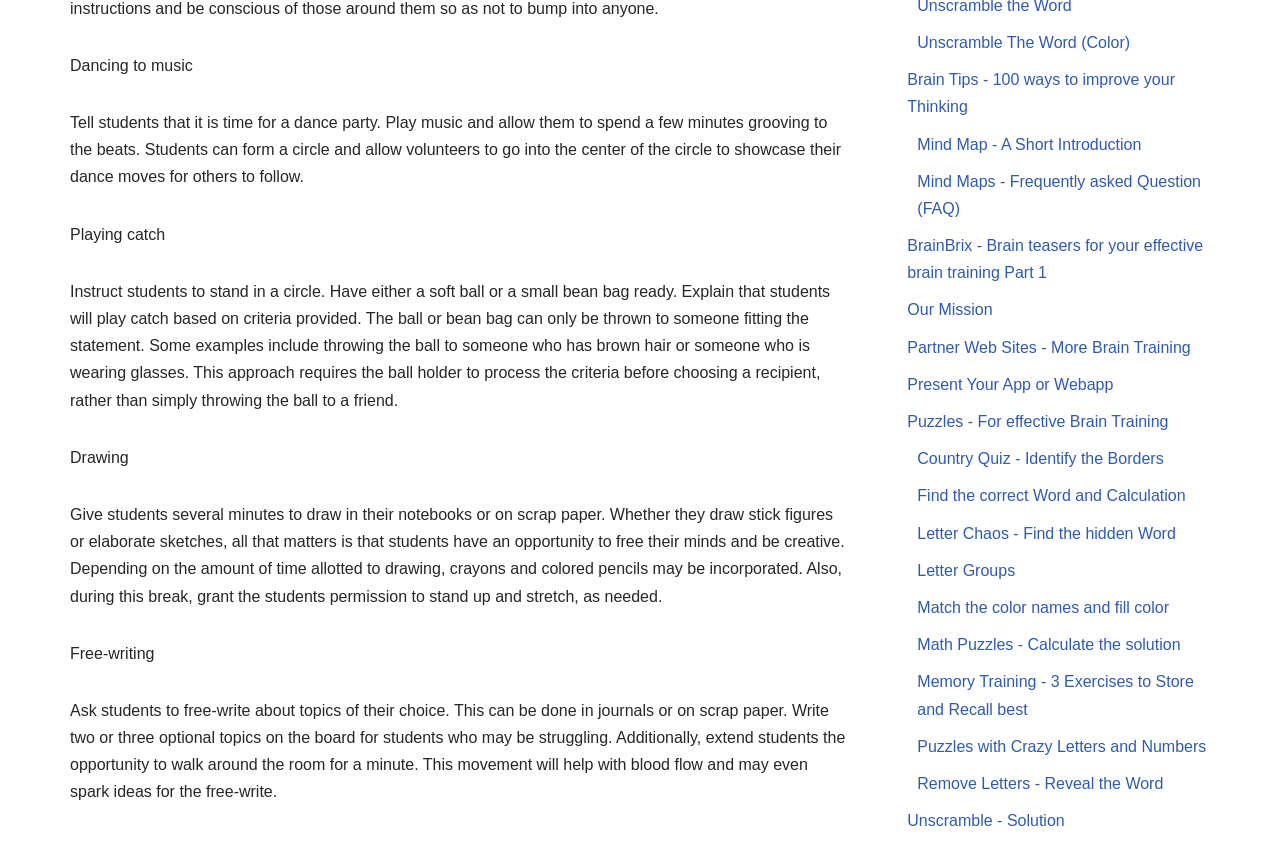What is the purpose of playing catch in the classroom?
Examine the image and provide an in-depth answer to the question.

According to the paragraph, playing catch is not just a simple game, but rather an activity that requires students to process criteria before choosing a recipient. This is evident in the example given, where the ball or bean bag can only be thrown to someone fitting a specific statement, such as having brown hair or wearing glasses.